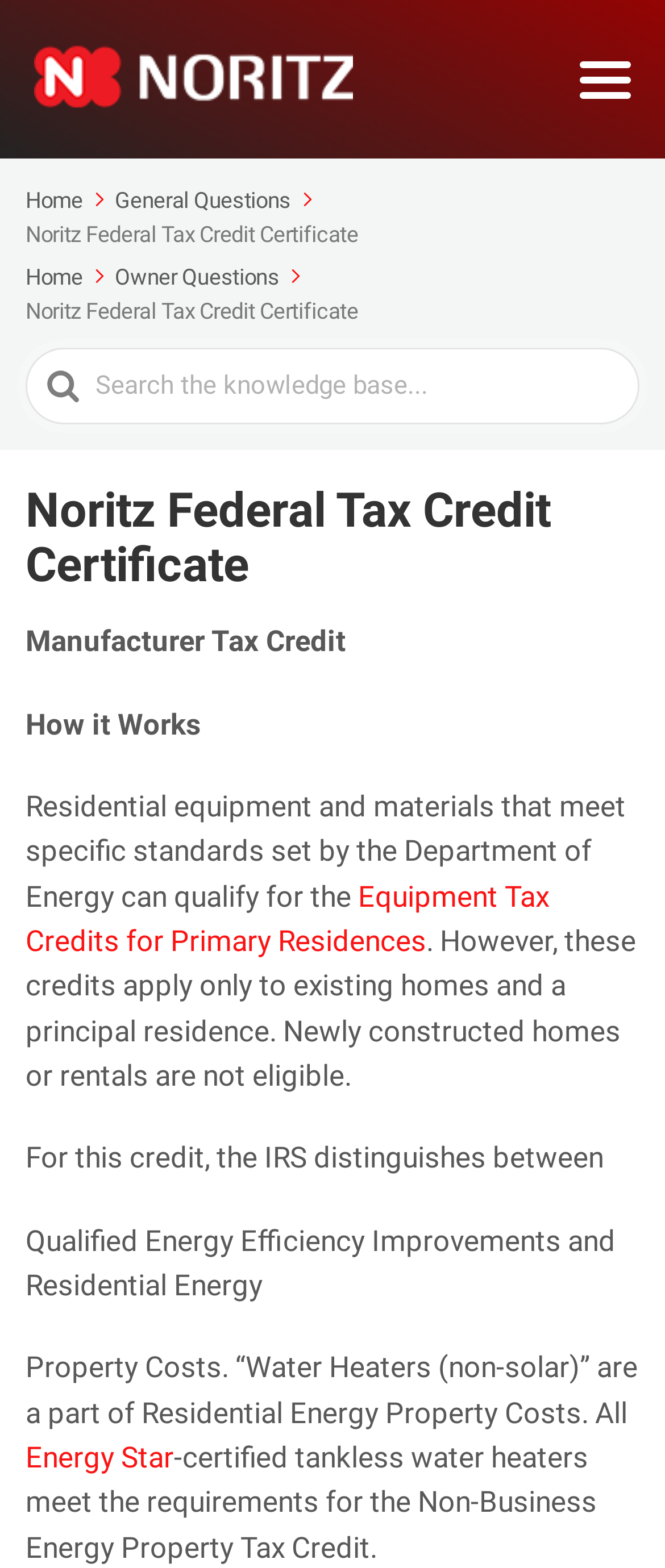Please mark the bounding box coordinates of the area that should be clicked to carry out the instruction: "find a professional".

None